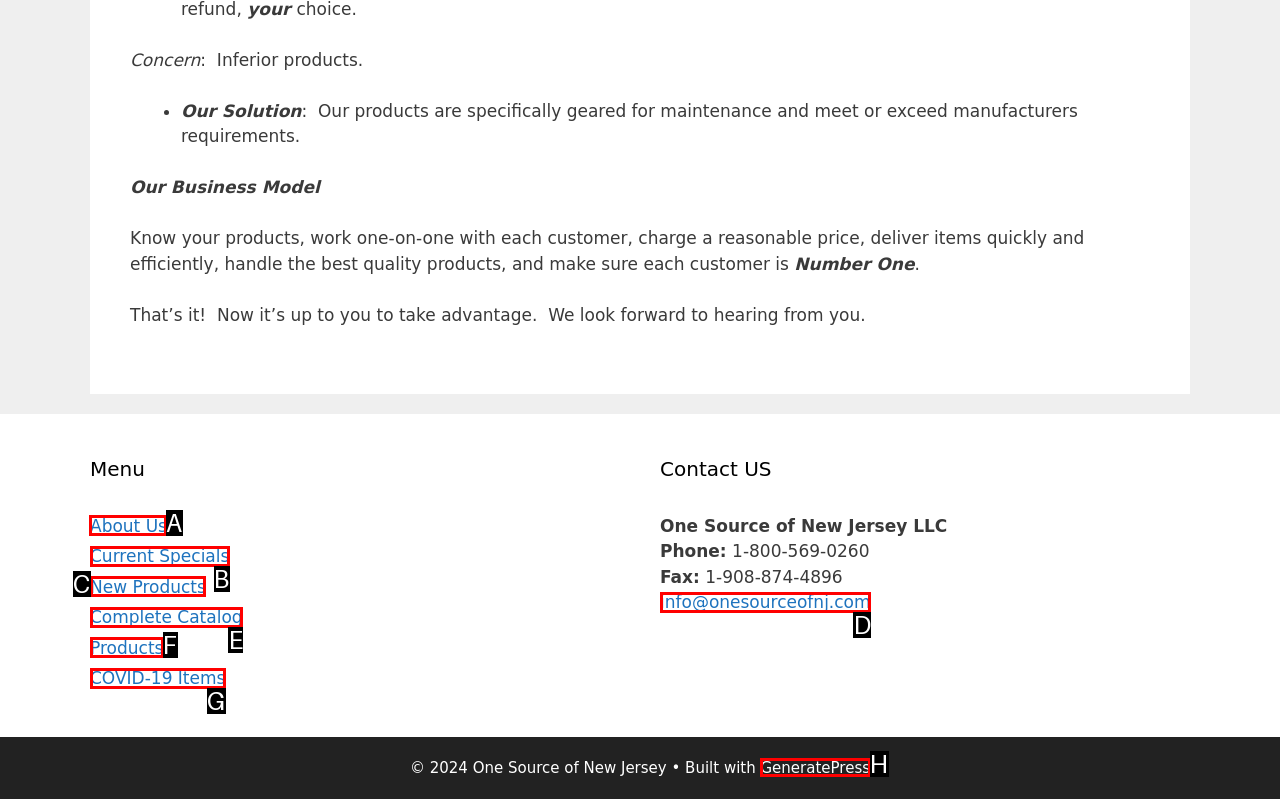Determine the letter of the element to click to accomplish this task: Click on About Us. Respond with the letter.

A